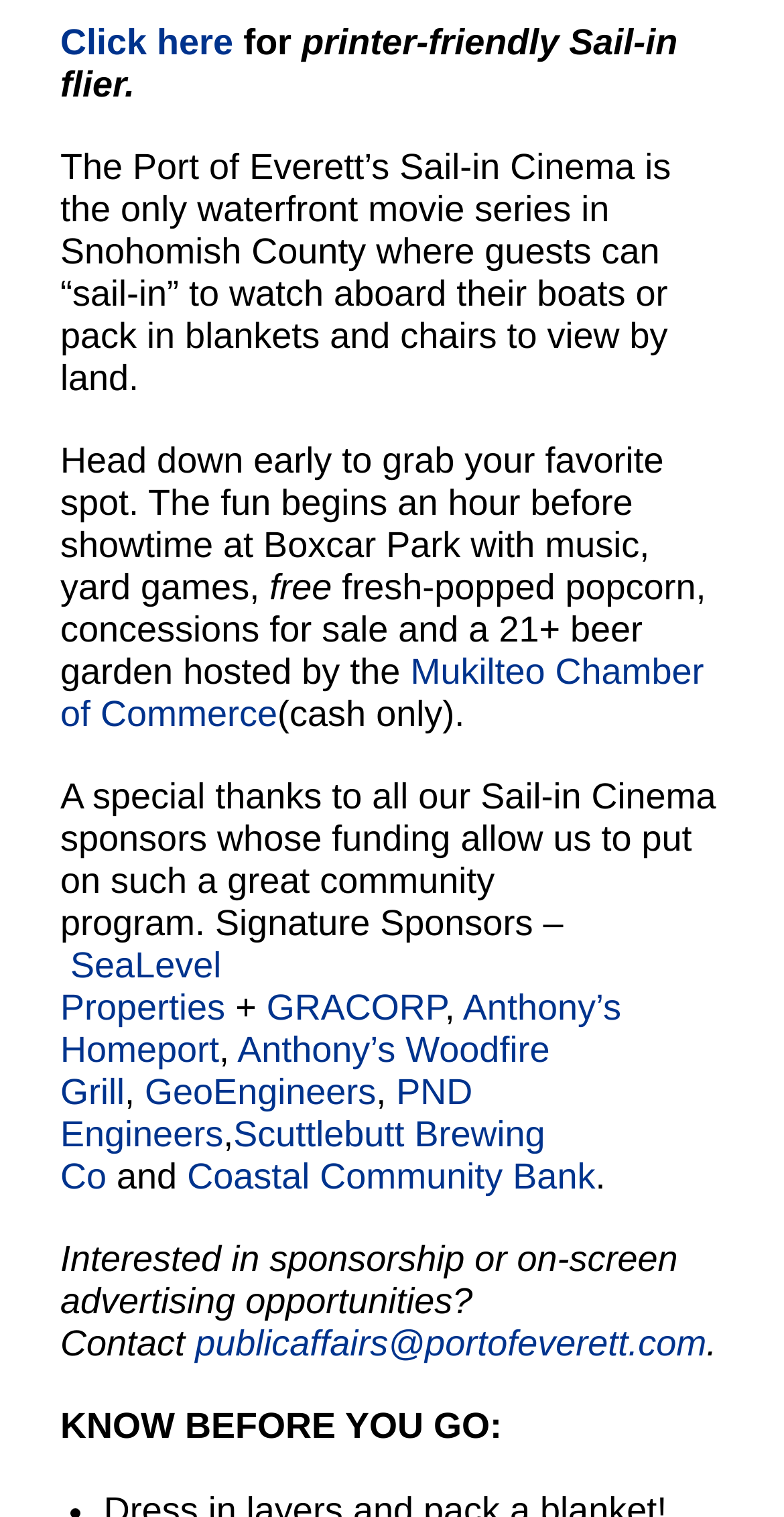Please specify the bounding box coordinates for the clickable region that will help you carry out the instruction: "Click here to learn more".

[0.077, 0.014, 0.298, 0.041]